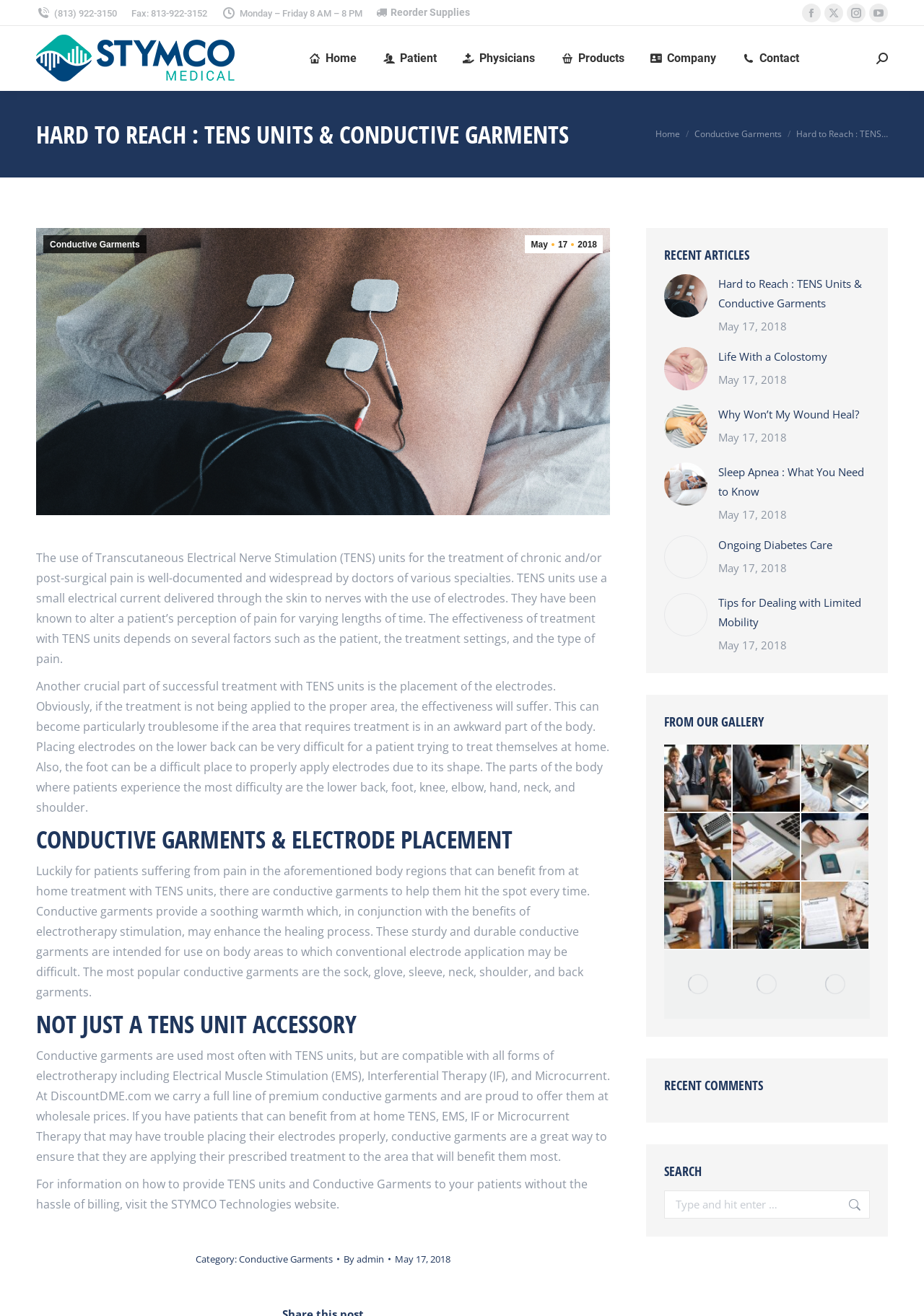Determine the bounding box coordinates (top-left x, top-left y, bottom-right x, bottom-right y) of the UI element described in the following text: parent_node: Search: value="Go!"

[0.903, 0.905, 0.933, 0.926]